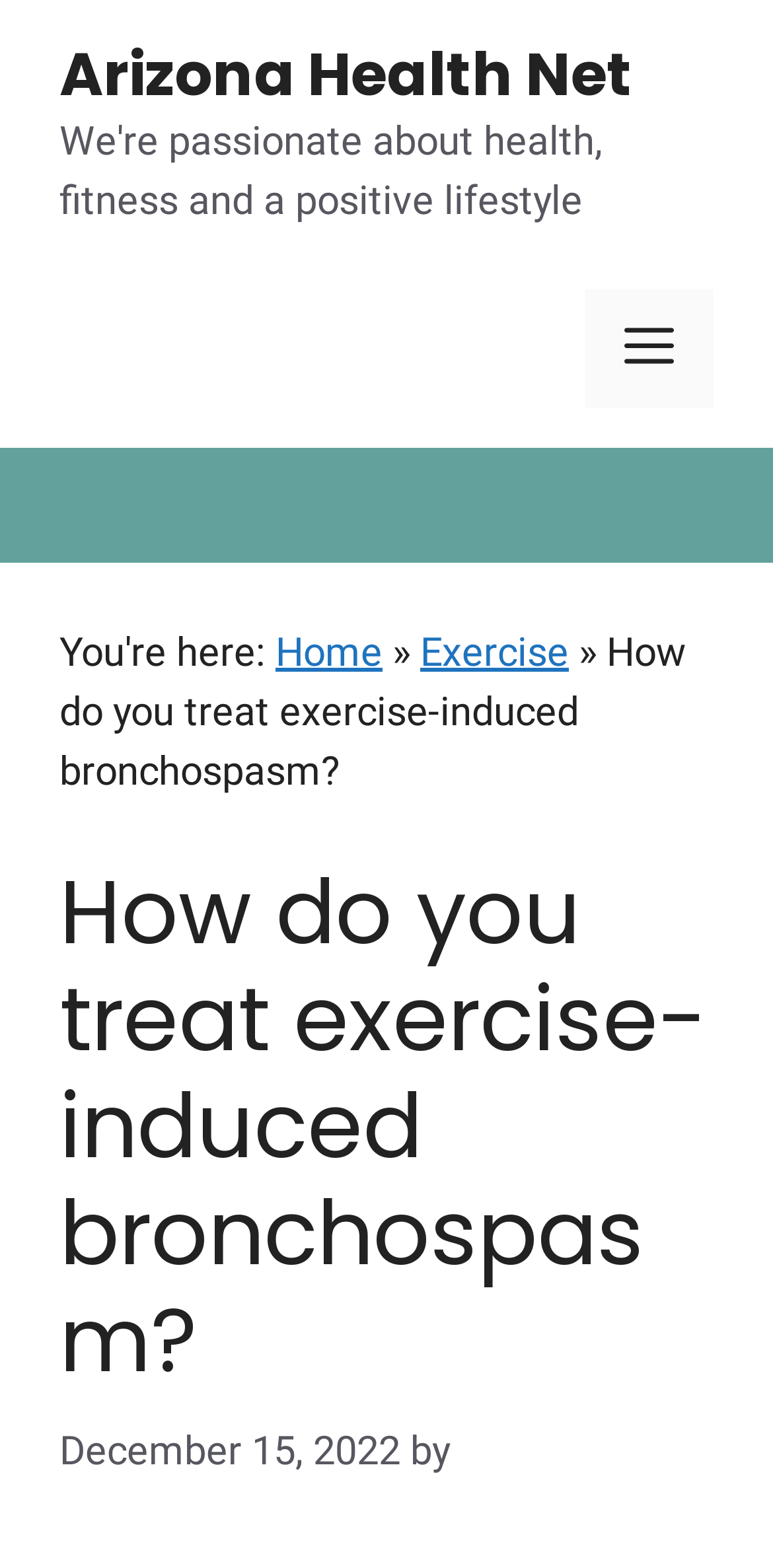What is the name of the website? Look at the image and give a one-word or short phrase answer.

Arizona Health Net